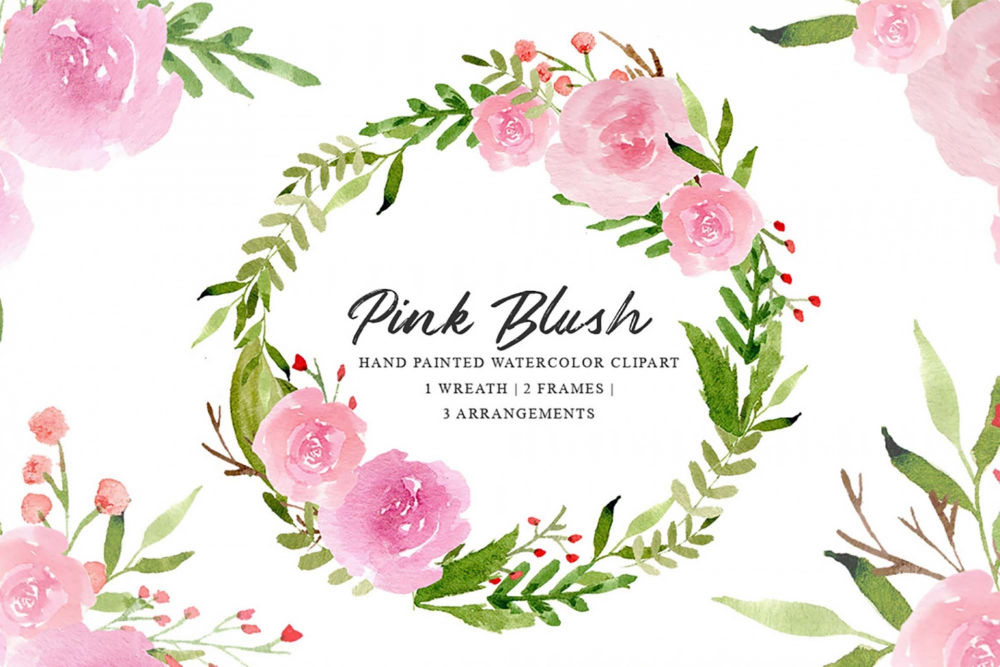What type of artistry is featured in the graphics?
Answer with a single word or short phrase according to what you see in the image.

Watercolor